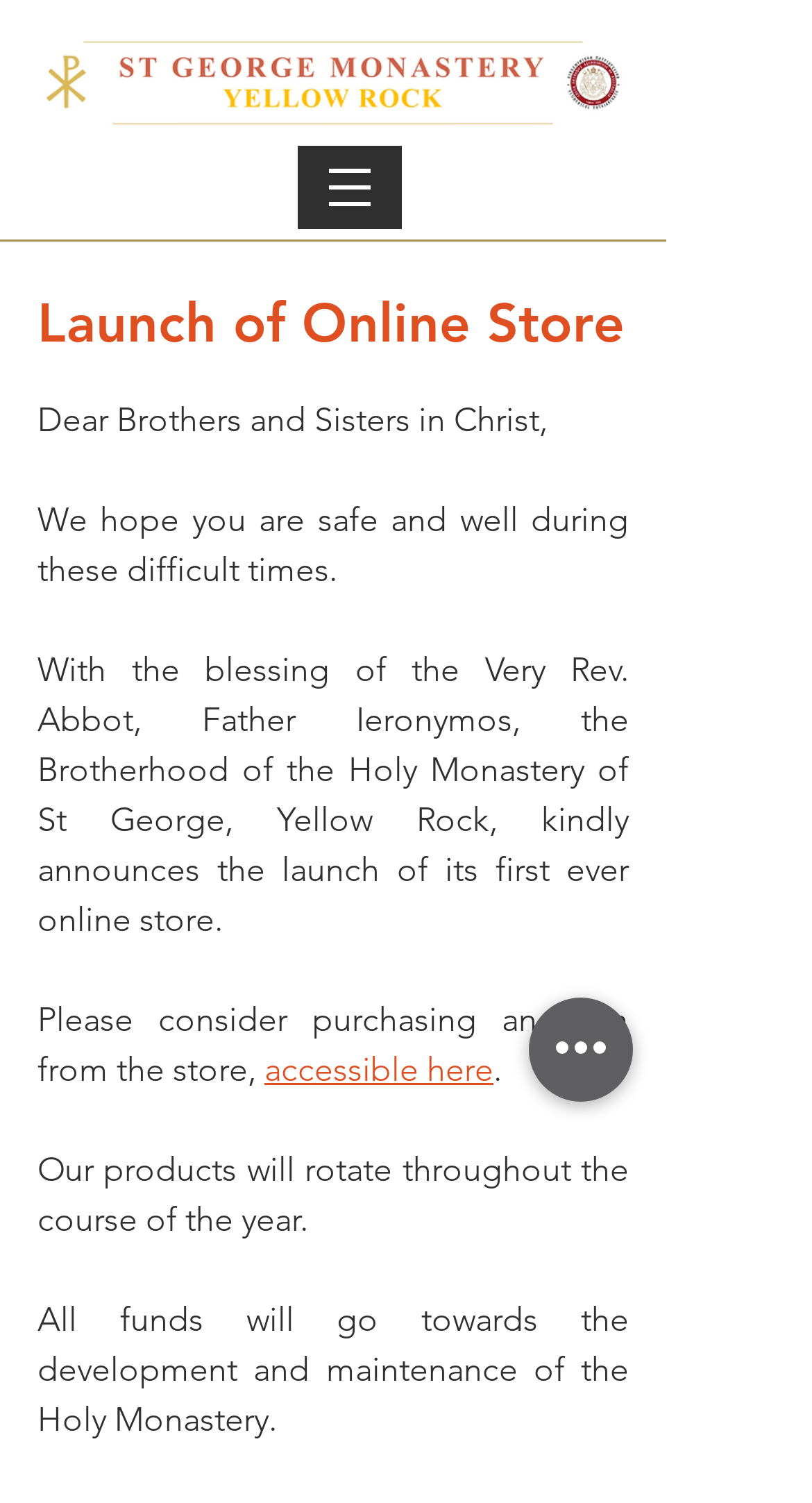Who is announcing the launch of the online store?
Respond to the question with a well-detailed and thorough answer.

The text 'With the blessing of the Very Rev. Abbot, Father Ieronymos, the Brotherhood of the Holy Monastery of St George, Yellow Rock, kindly announces the launch of its first ever online store.' clearly states that the Brotherhood of the Holy Monastery is making the announcement.